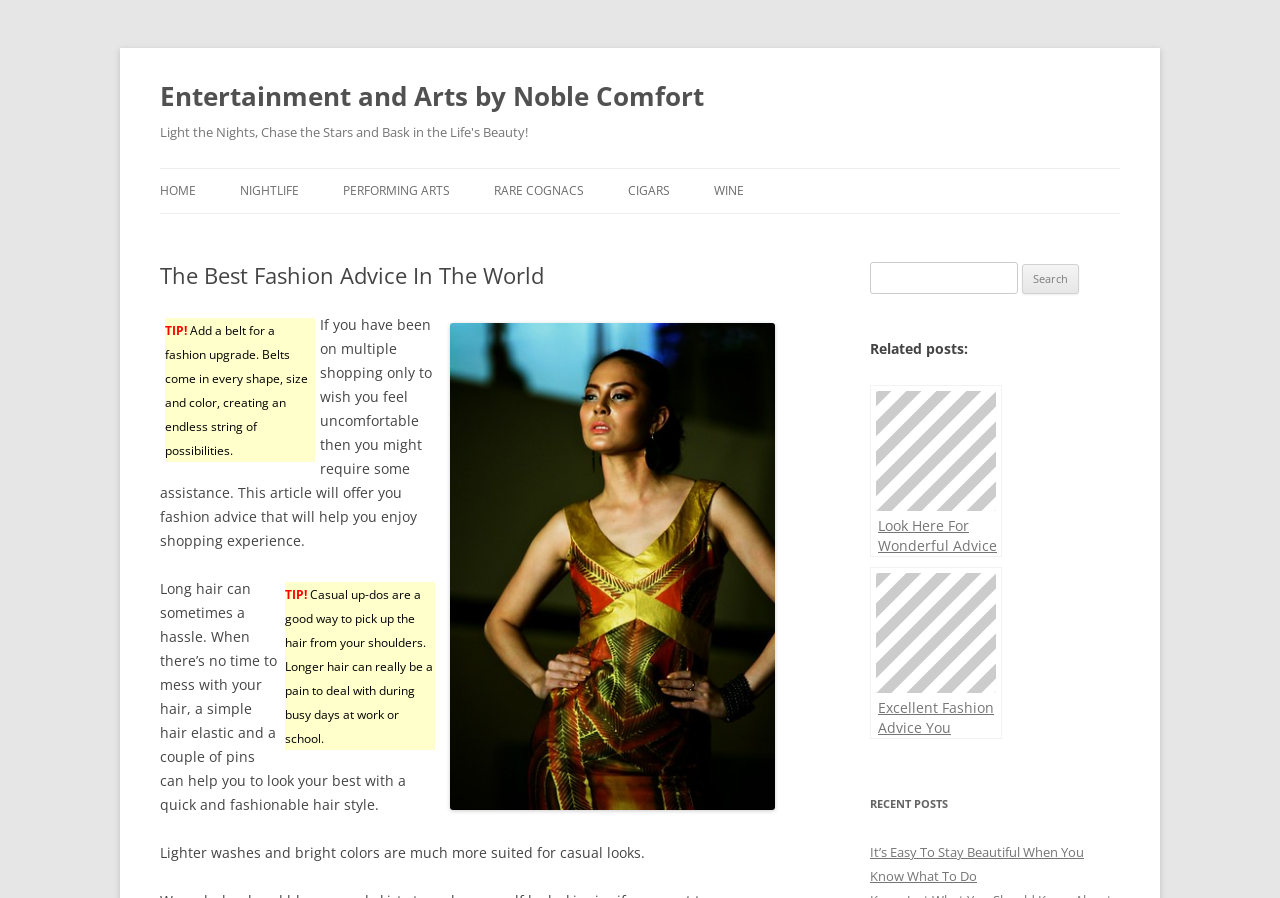Answer the following inquiry with a single word or phrase:
What is the purpose of the 'Search for:' textbox?

To search the website